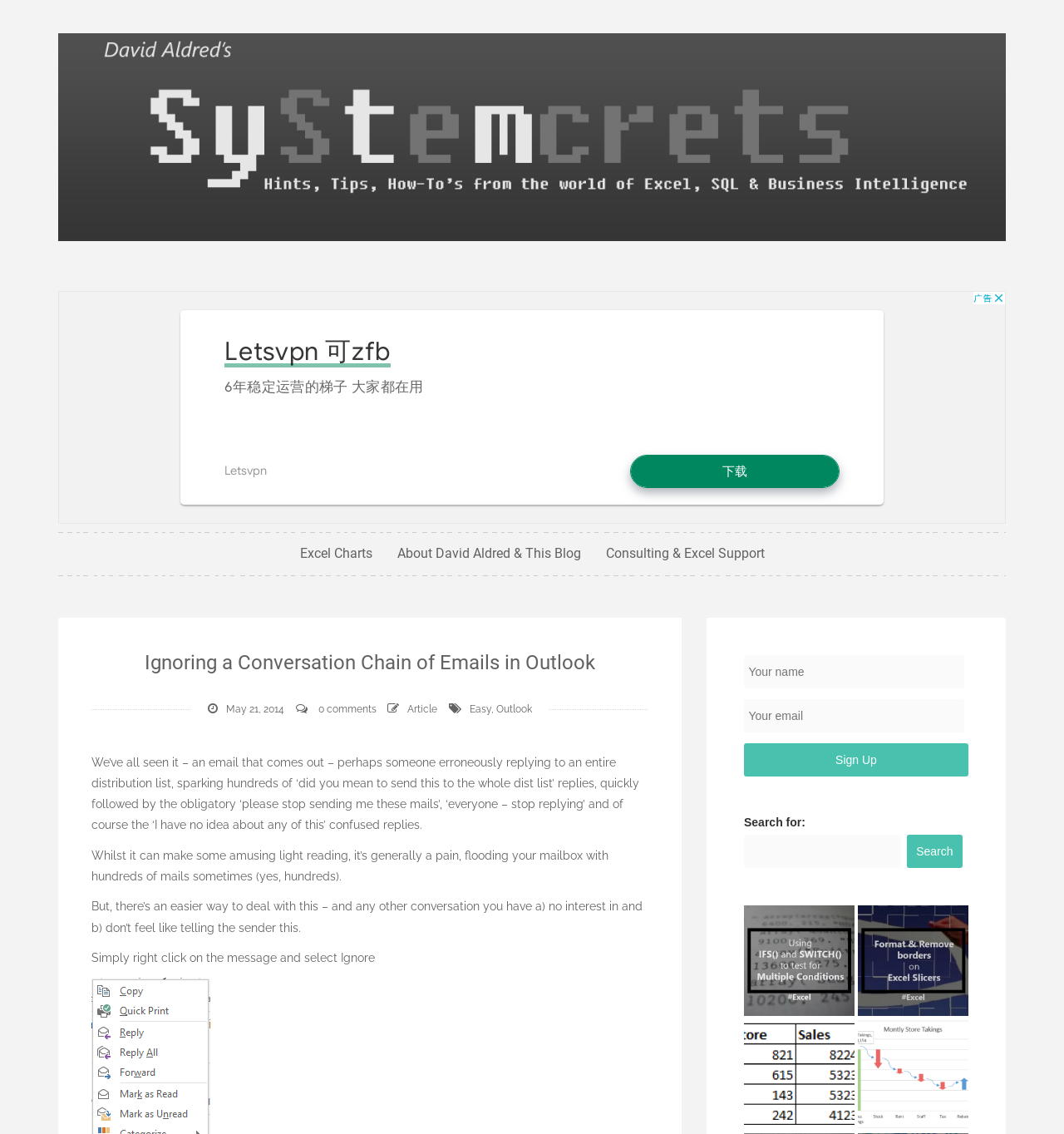Locate the bounding box of the UI element based on this description: "Outlook". Provide four float numbers between 0 and 1 as [left, top, right, bottom].

[0.466, 0.62, 0.5, 0.631]